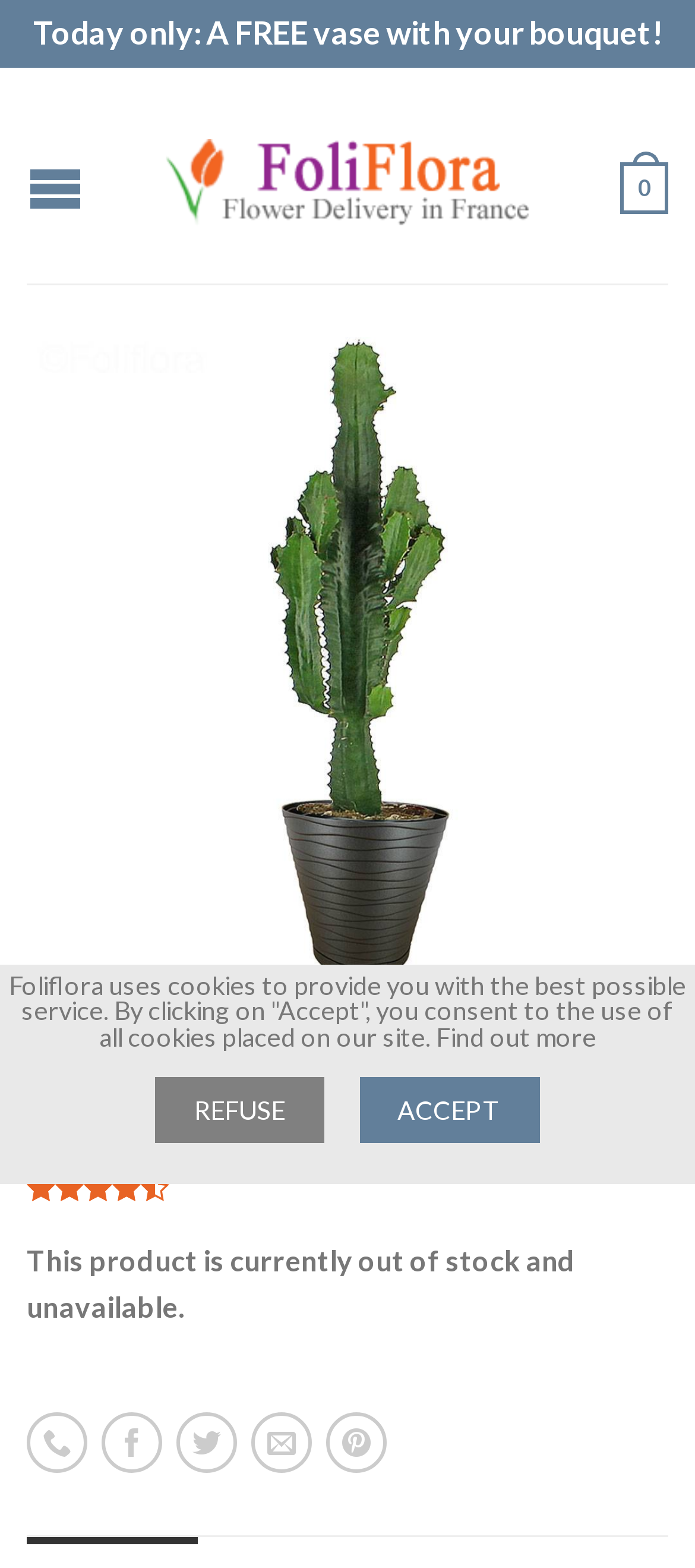Locate the bounding box of the UI element described by: "Refuse" in the given webpage screenshot.

[0.224, 0.687, 0.465, 0.729]